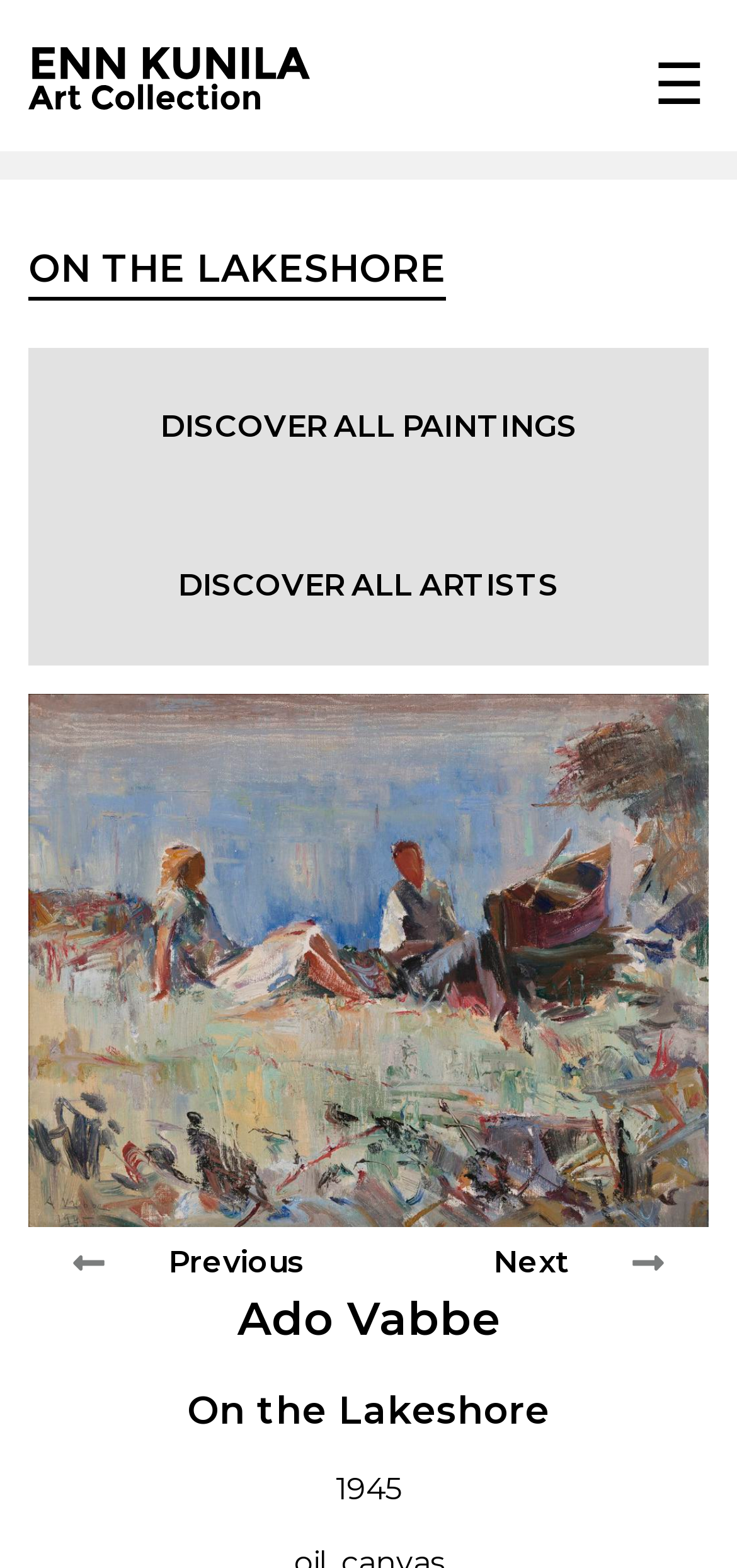What is the title of the painting?
Please provide a single word or phrase in response based on the screenshot.

On the Lakeshore